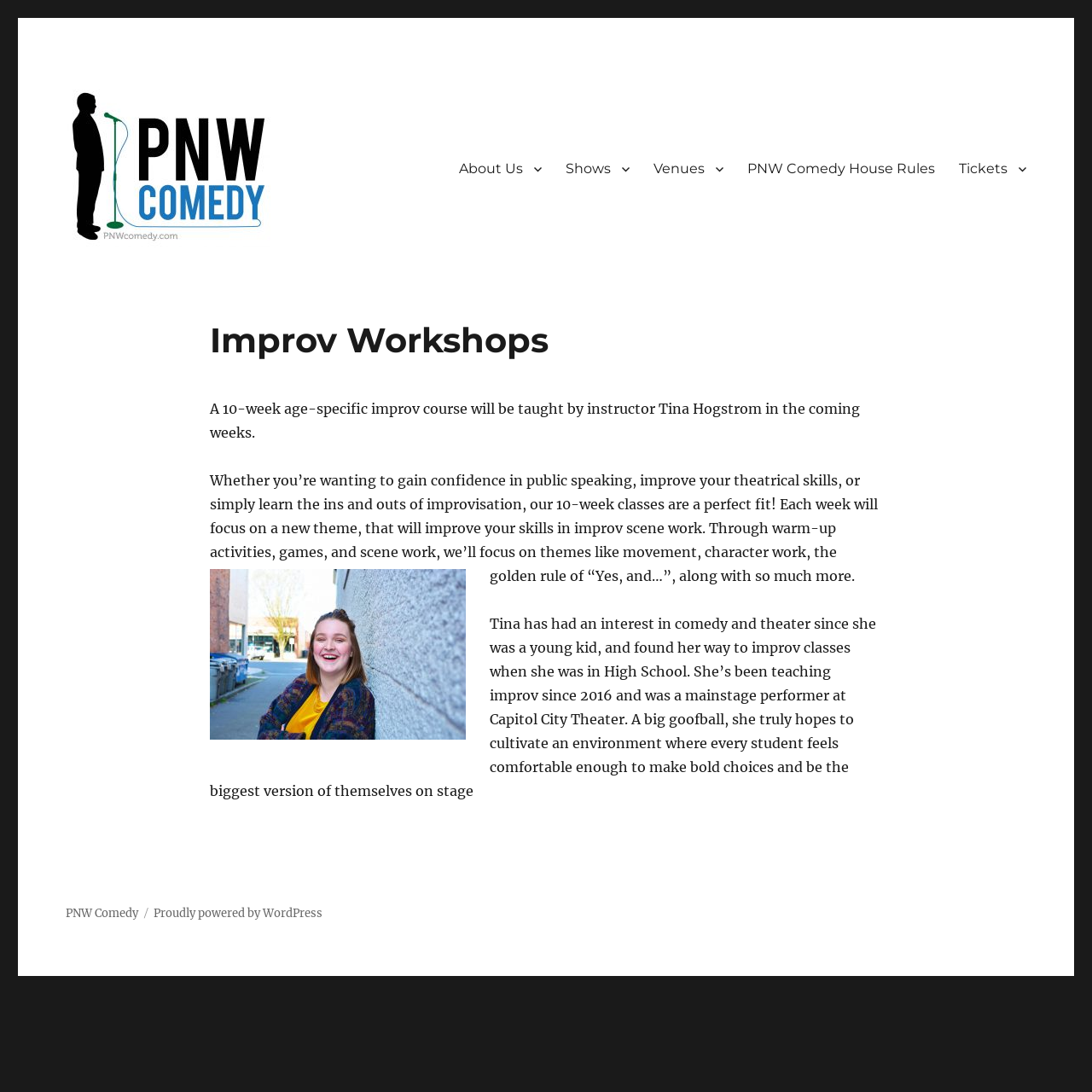How many weeks is the improv course?
Using the visual information, reply with a single word or short phrase.

10 weeks